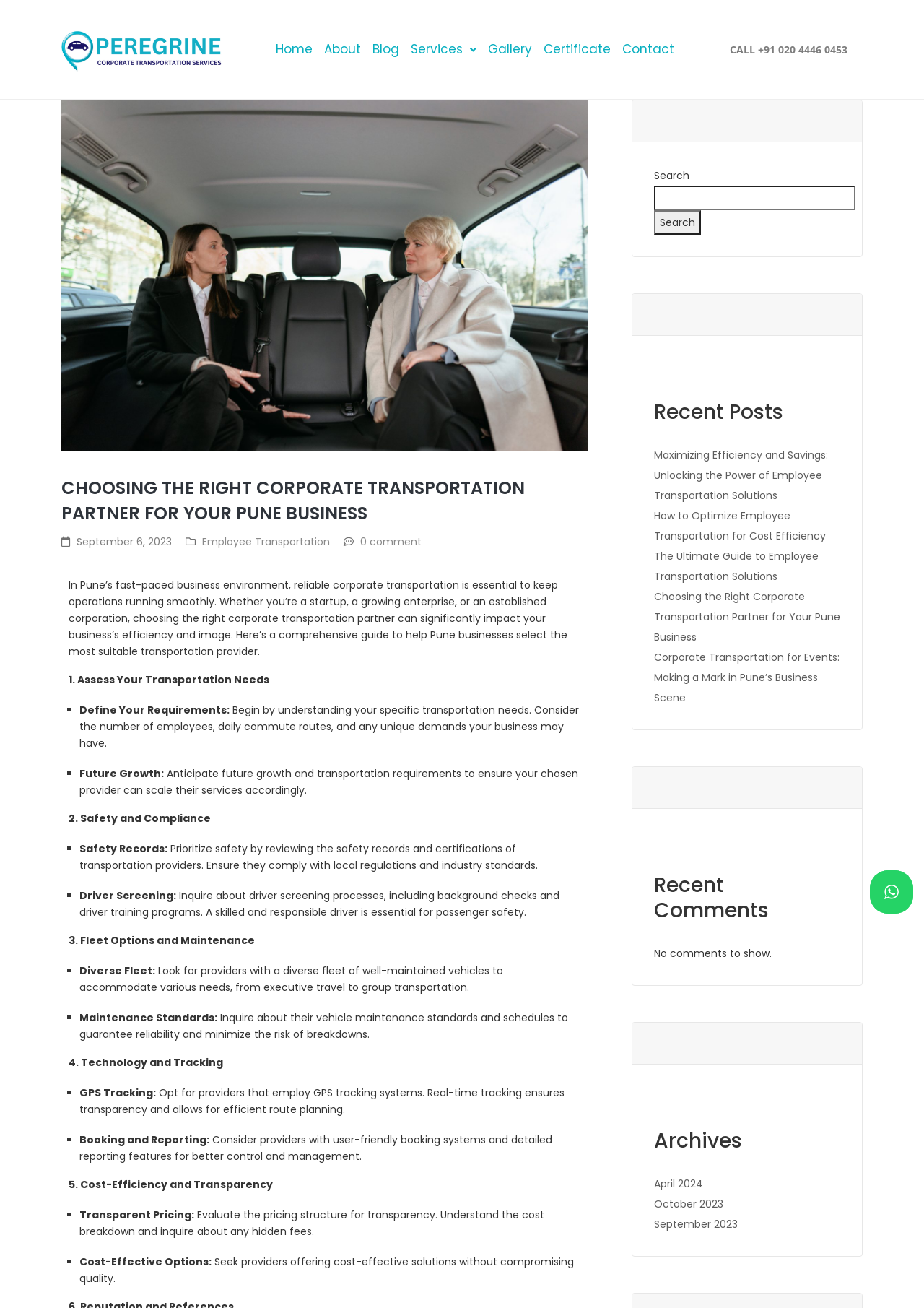Using the information from the screenshot, answer the following question thoroughly:
What is the purpose of GPS tracking in corporate transportation?

The webpage mentions that GPS tracking is employed by corporate transportation providers to ensure real-time tracking and efficient route planning. This allows for transparency and better control over the transportation system.